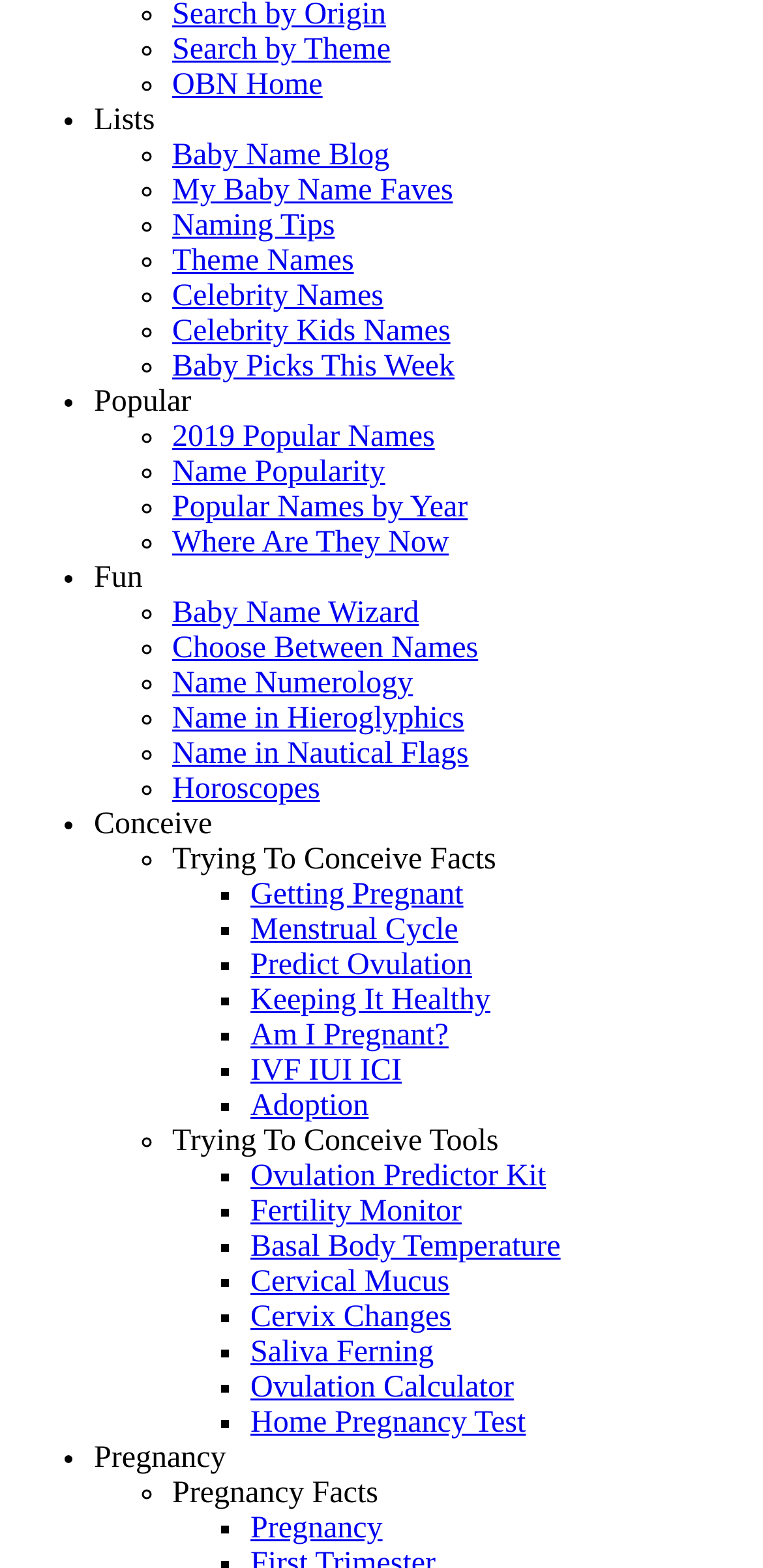Determine the bounding box for the described UI element: "OBN Home".

[0.226, 0.091, 0.44, 0.115]